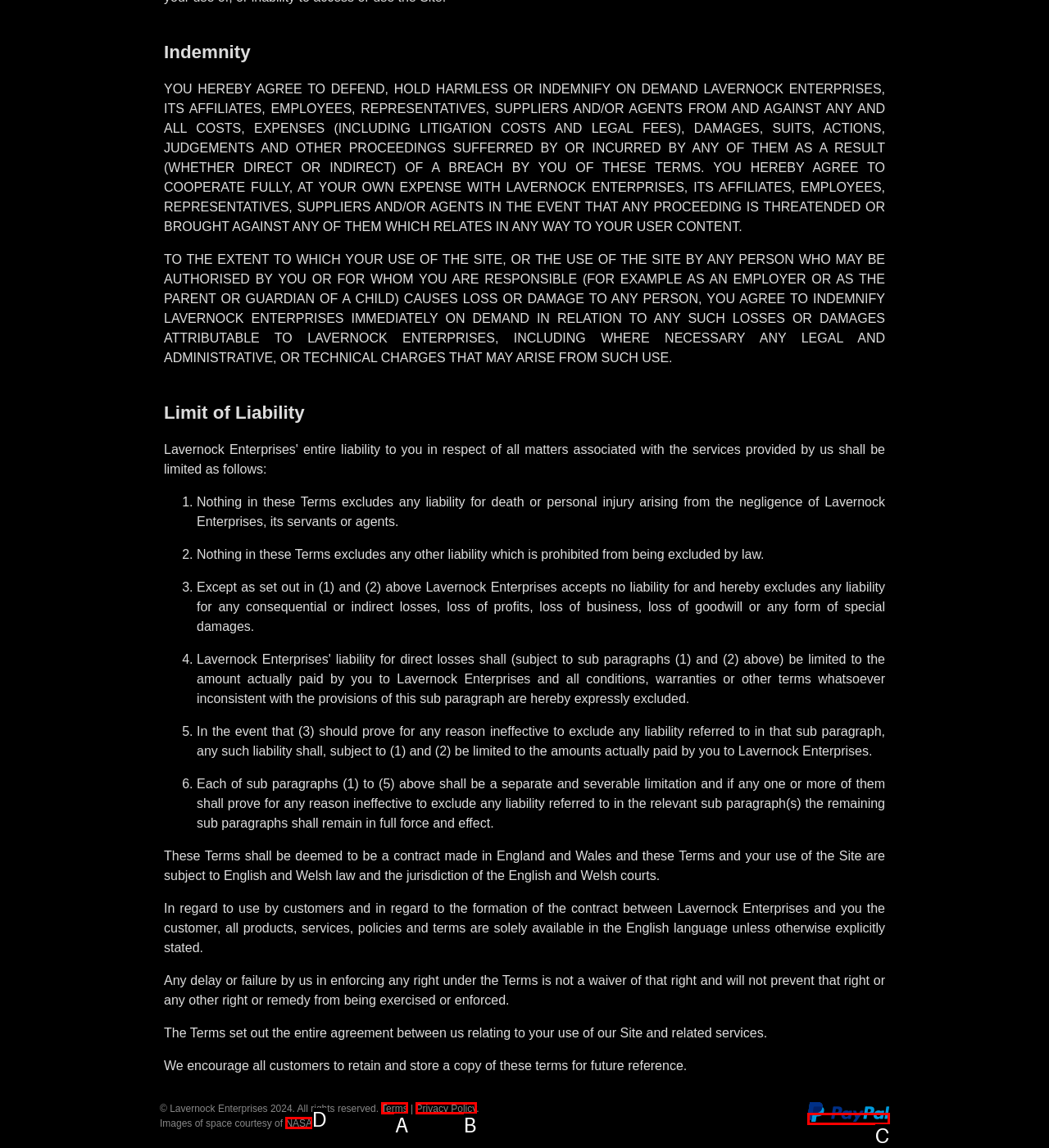From the description: title="How PayPal Works", identify the option that best matches and reply with the letter of that option directly.

C